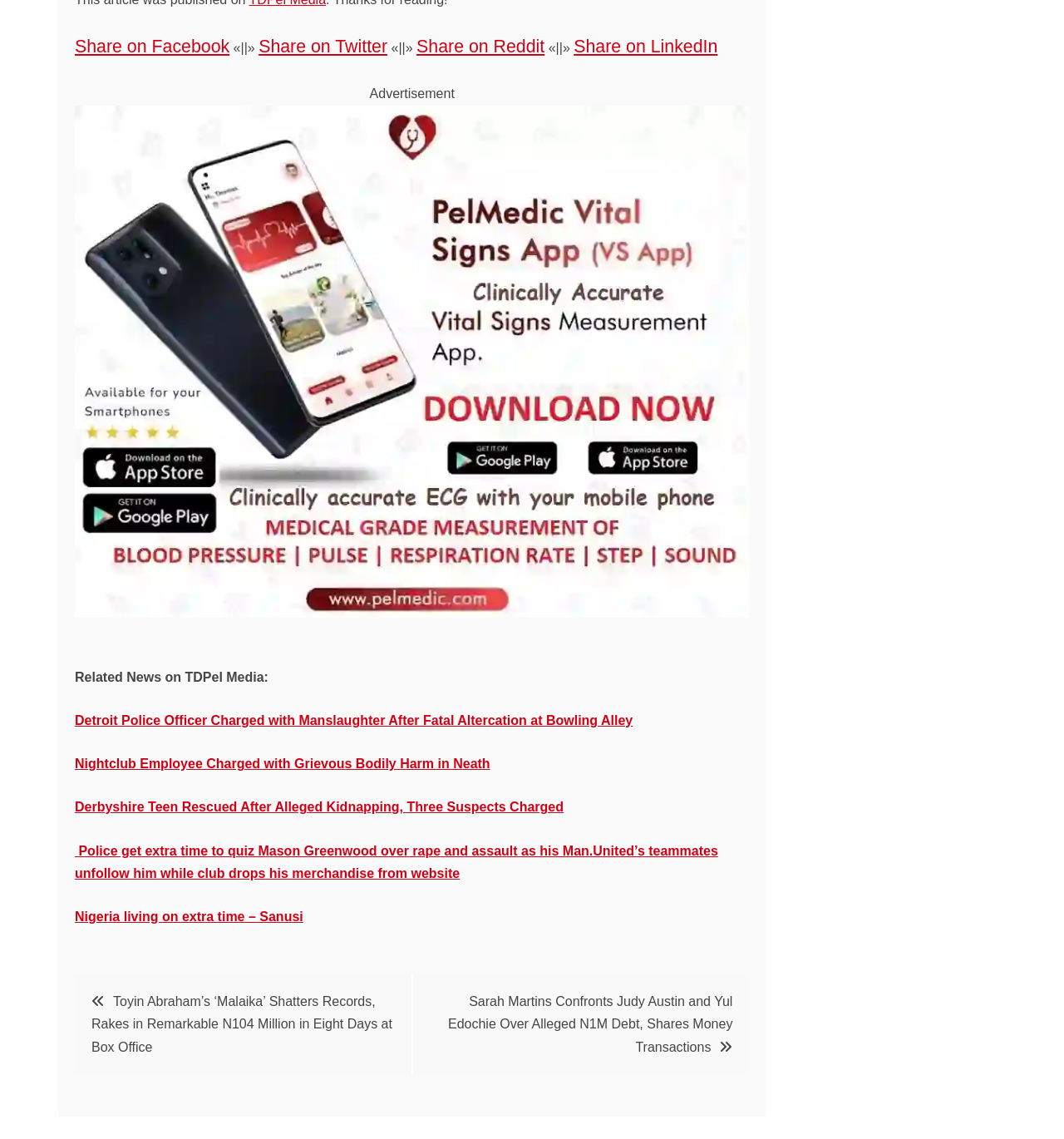What is the navigation option at the bottom of the webpage?
Examine the image closely and answer the question with as much detail as possible.

The question can be answered by looking at the navigation element at the bottom of the webpage, which has the text 'Posts'.